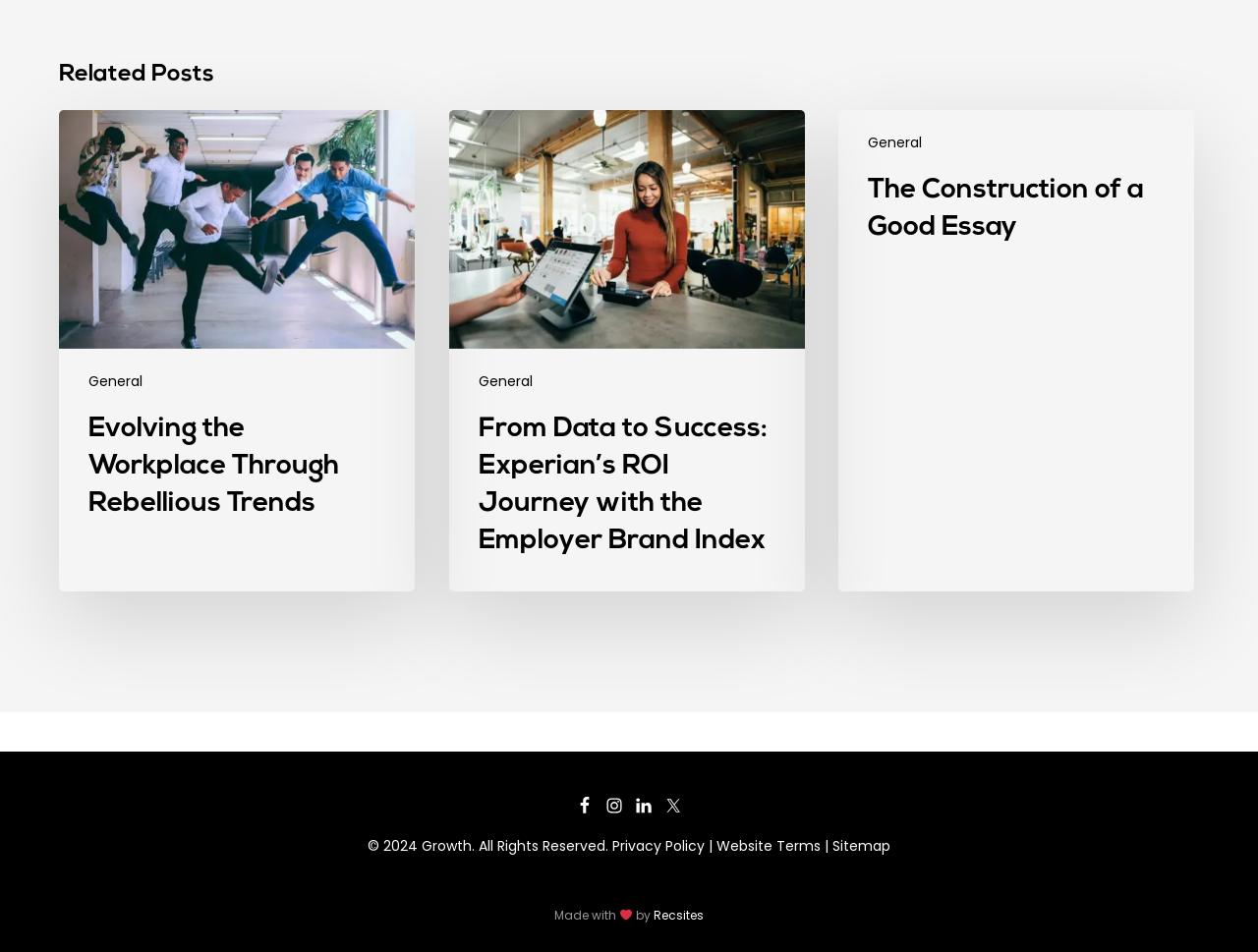Please locate the bounding box coordinates for the element that should be clicked to achieve the following instruction: "Go to the Sitemap". Ensure the coordinates are given as four float numbers between 0 and 1, i.e., [left, top, right, bottom].

[0.662, 0.878, 0.708, 0.899]